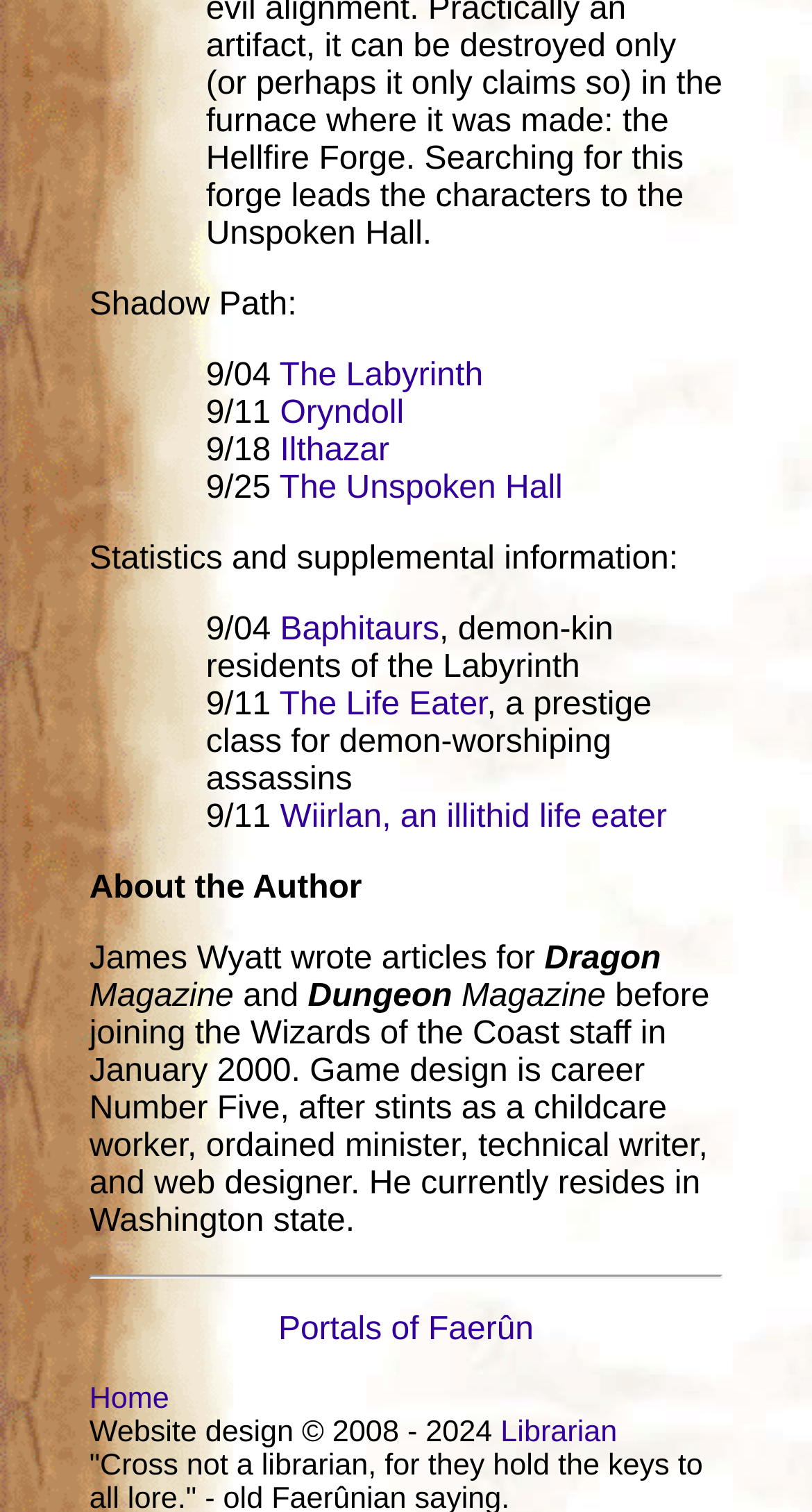Please find the bounding box coordinates of the clickable region needed to complete the following instruction: "Click on The Labyrinth". The bounding box coordinates must consist of four float numbers between 0 and 1, i.e., [left, top, right, bottom].

[0.344, 0.237, 0.595, 0.26]